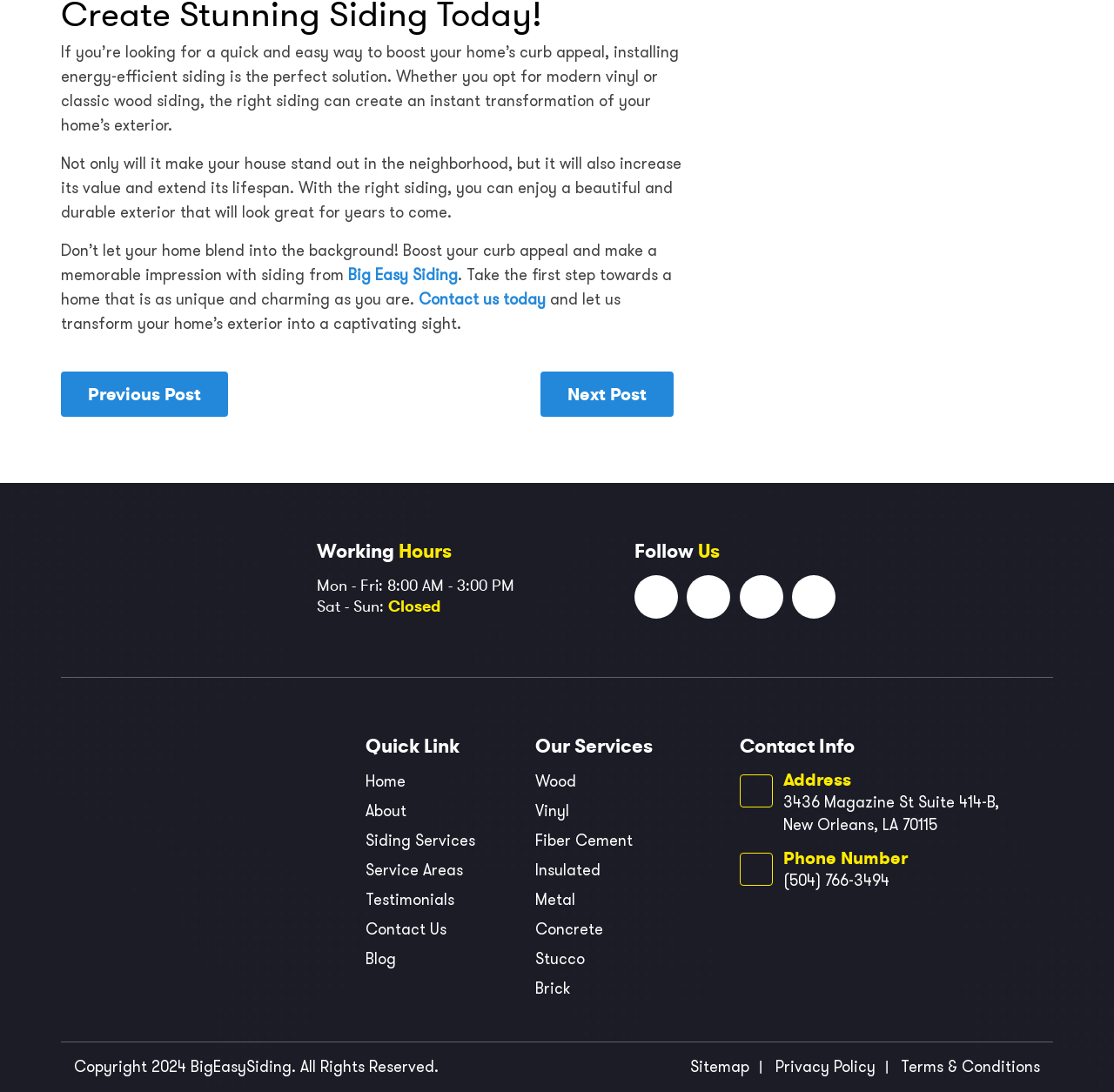What type of services does the company offer?
Using the visual information, reply with a single word or short phrase.

Siding services